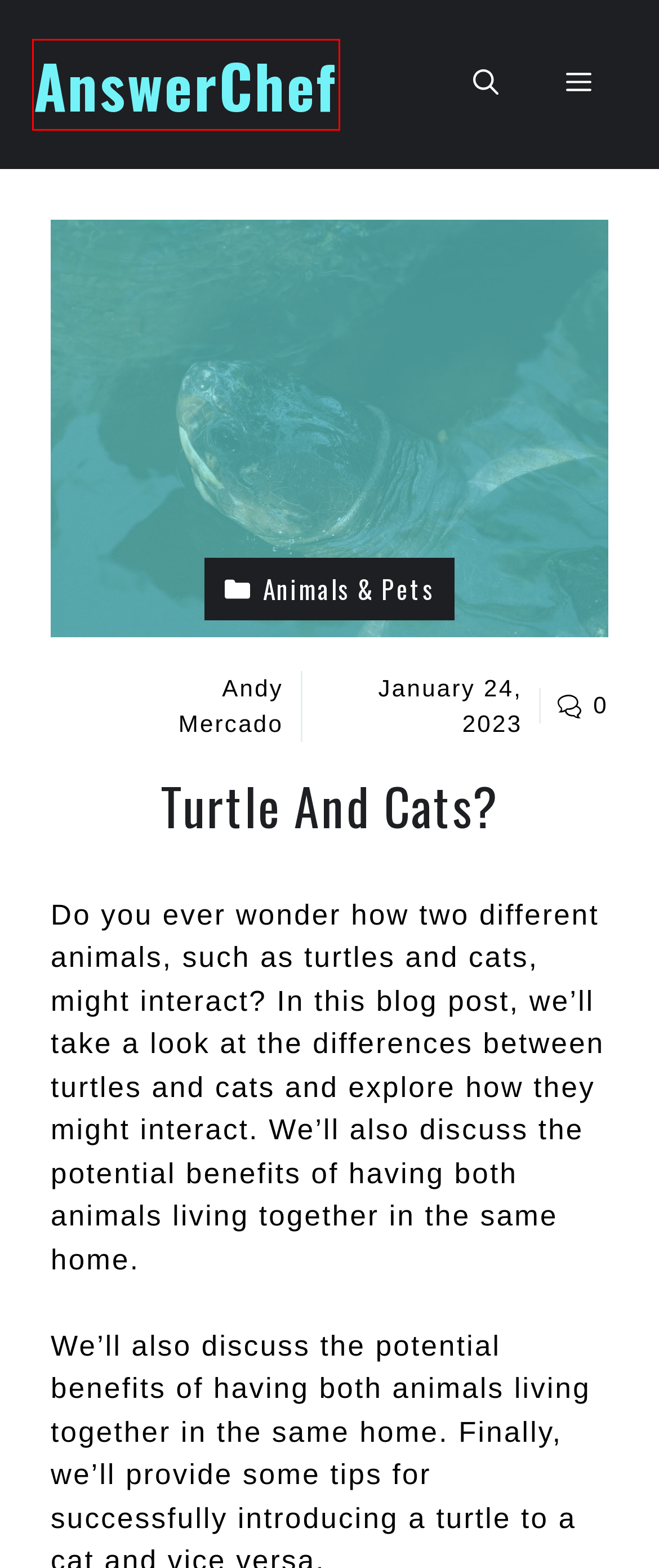Analyze the screenshot of a webpage featuring a red rectangle around an element. Pick the description that best fits the new webpage after interacting with the element inside the red bounding box. Here are the candidates:
A. can cats eat watermelon - AnswerChef
B. can cats eat bread - AnswerChef
C. Animals & Pets Archives - AnswerChef
D. can cats eat bananas - AnswerChef
E. Yellow Belly Turtle Care? - AnswerChef
F. Andy Mercado, Author at AnswerChef
G. ANSWER CHEF - AnswerChef
H. Do Turtles Have Teeth? - AnswerChef

G